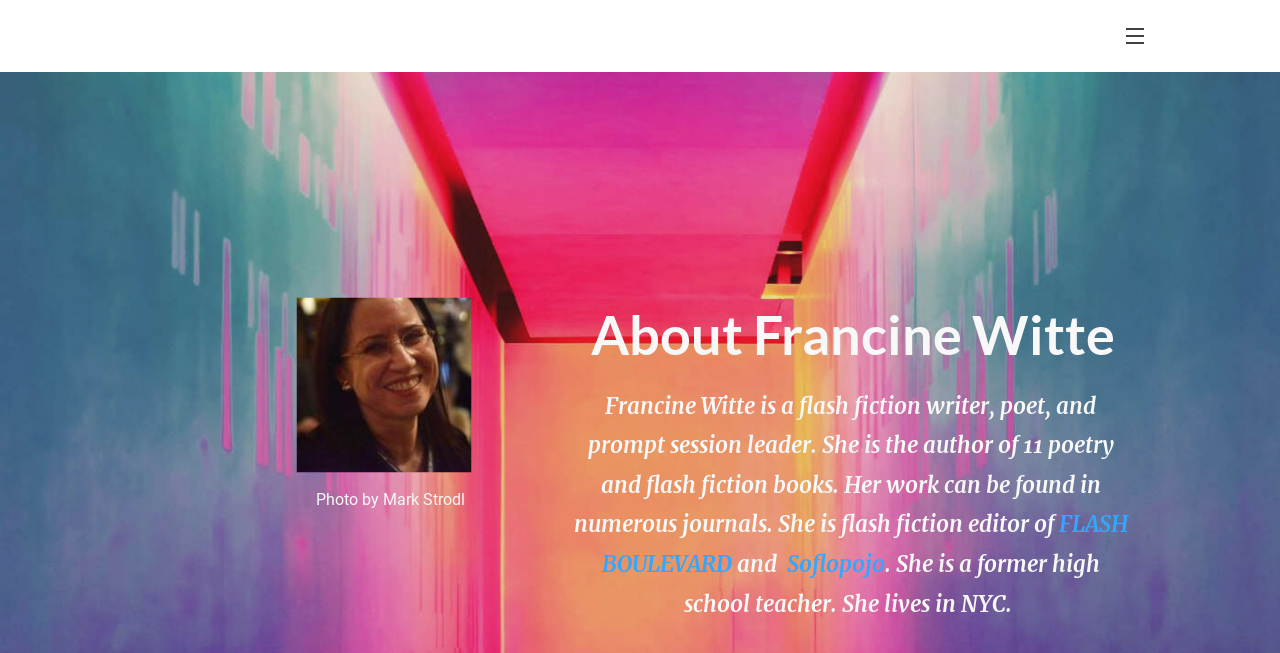From the image, can you give a detailed response to the question below:
Who took Francine Witte's photo?

The text states 'Photo by Mark Strodl' below the image, so the answer is Mark Strodl.